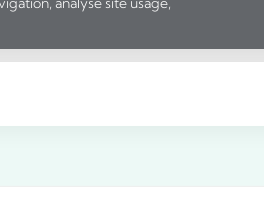Offer a detailed caption for the image presented.

The image showcases a visually appealing design of the "Berlin Fabric Ottoman Bed," a characteristic selection from a curated furniture collection. This bed features a modern fabric finish, elevating both aesthetic and comfort, making it an ideal centerpiece for any contemporary bedroom. Alongside, there are links providing further details about the bed's specifications and options, including color variations such as "Black Crushed Velvet" and "Steel Crushed Velvet." This highlights the product's versatility to accommodate various decor styles, making it a valuable addition to anyone's home.